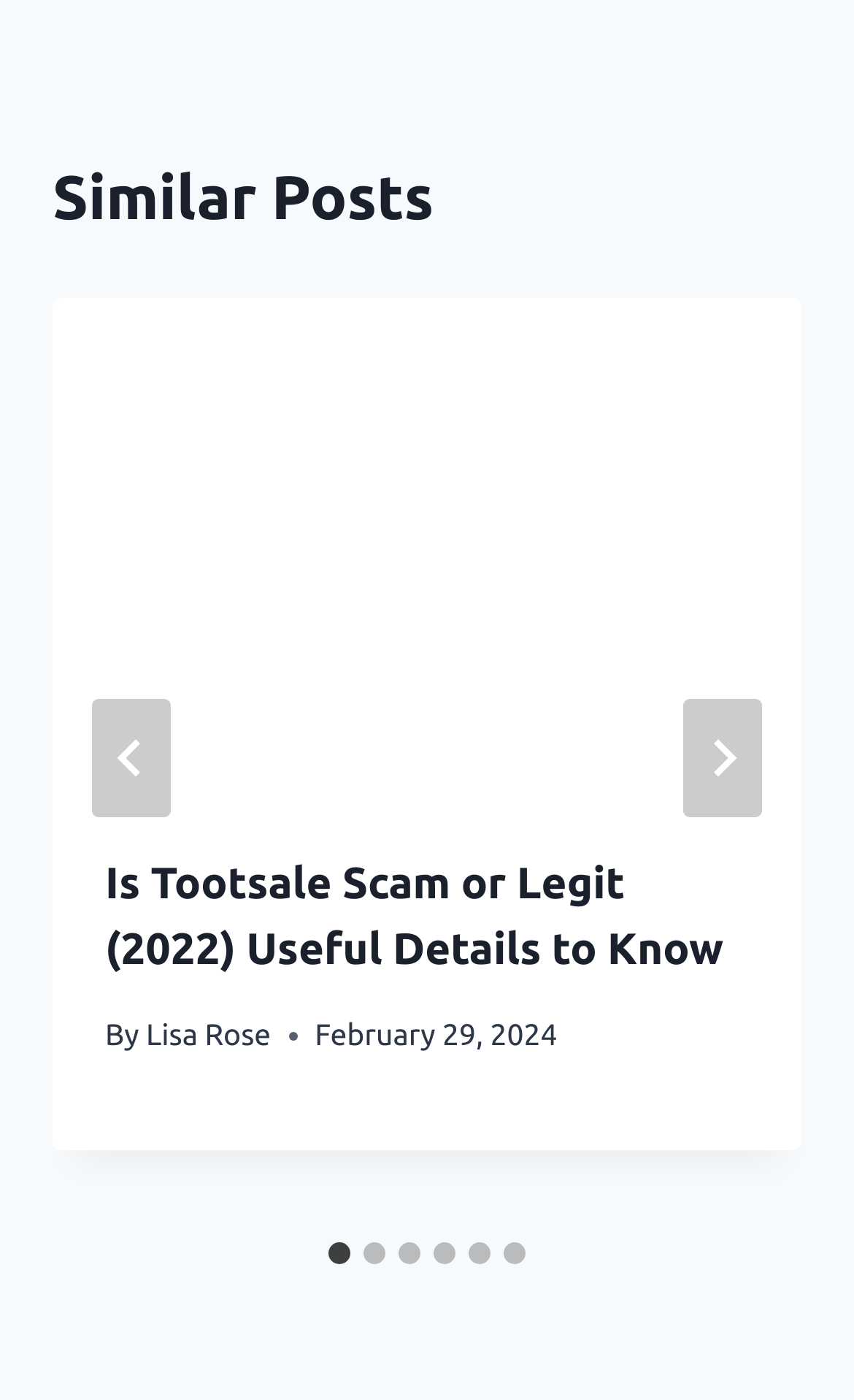What is the author of the first article?
Give a single word or phrase as your answer by examining the image.

Lisa Rose